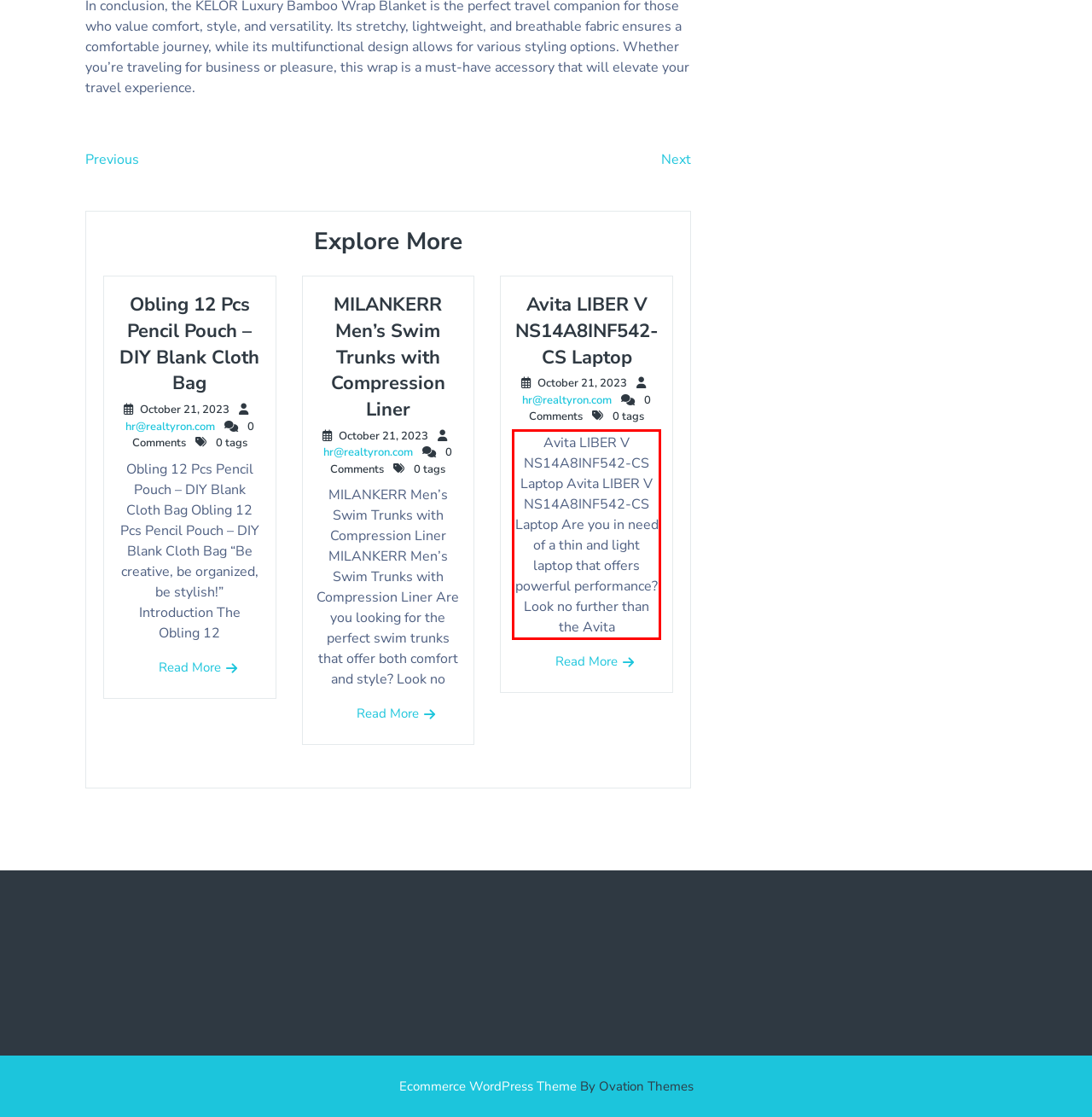You are given a screenshot showing a webpage with a red bounding box. Perform OCR to capture the text within the red bounding box.

Avita LIBER V NS14A8INF542-CS Laptop Avita LIBER V NS14A8INF542-CS Laptop Are you in need of a thin and light laptop that offers powerful performance? Look no further than the Avita